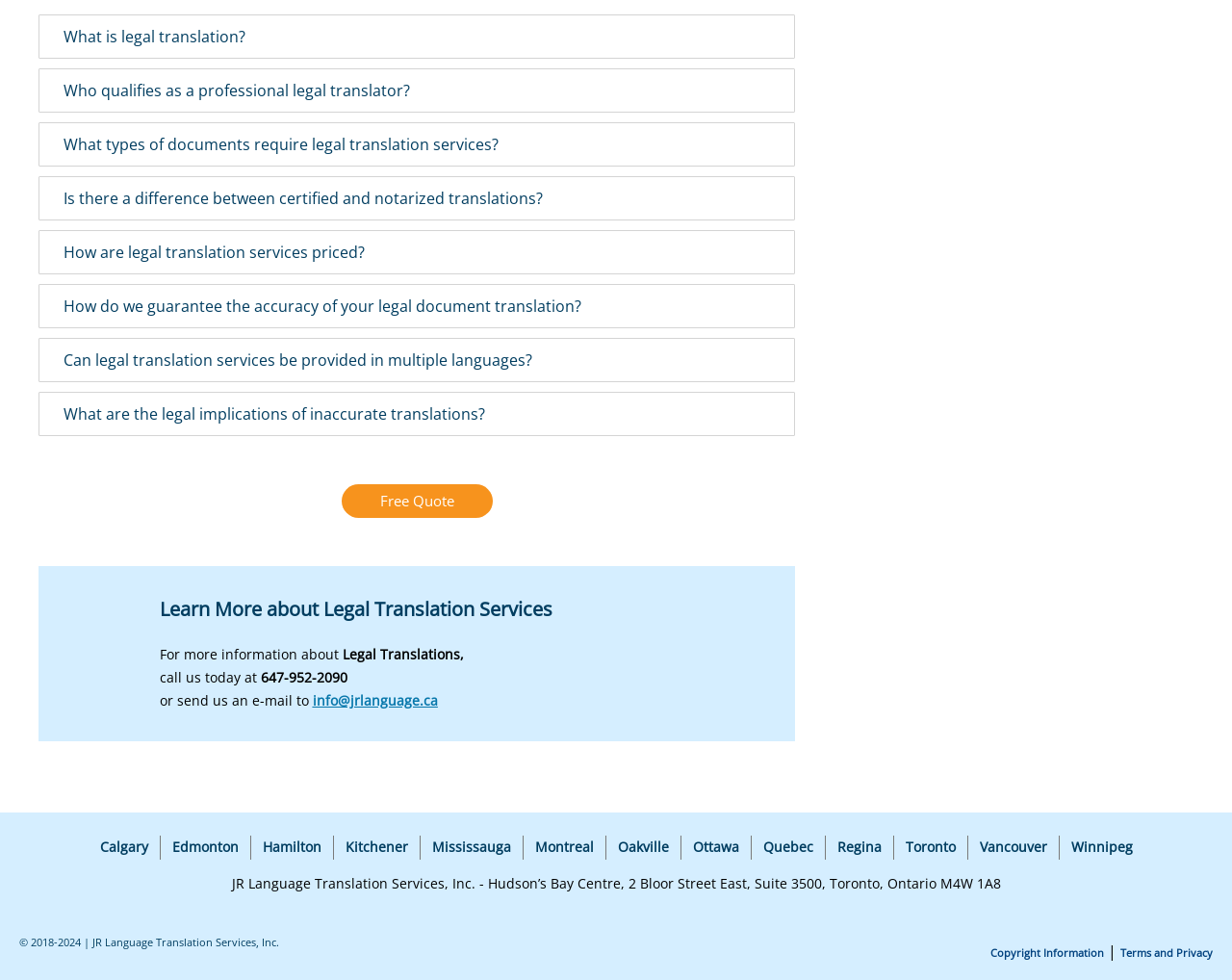Please identify the bounding box coordinates of the clickable area that will fulfill the following instruction: "Click on the Facebook link". The coordinates should be in the format of four float numbers between 0 and 1, i.e., [left, top, right, bottom].

[0.459, 0.924, 0.473, 0.947]